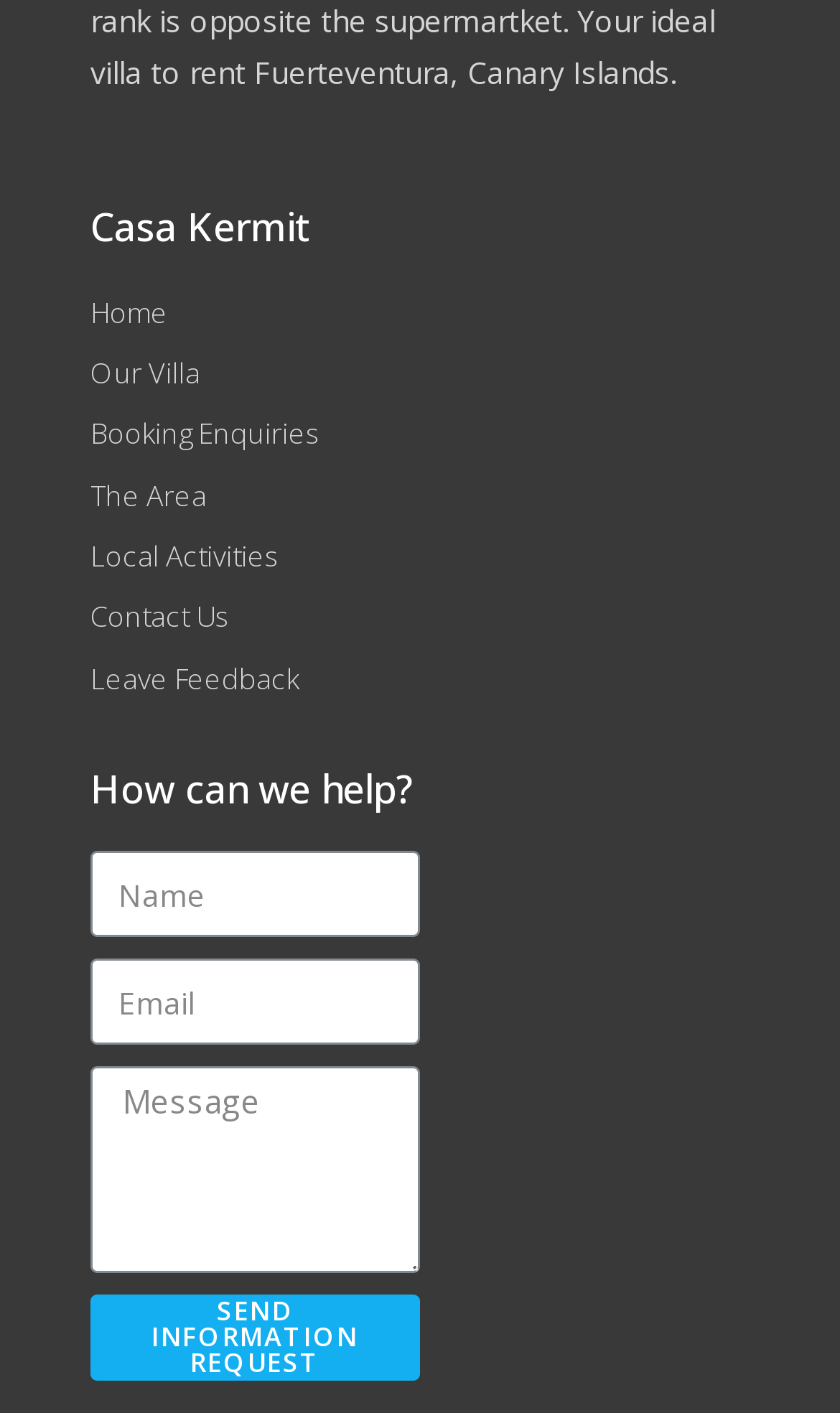How many links are in the navigation menu?
Based on the screenshot, provide your answer in one word or phrase.

7